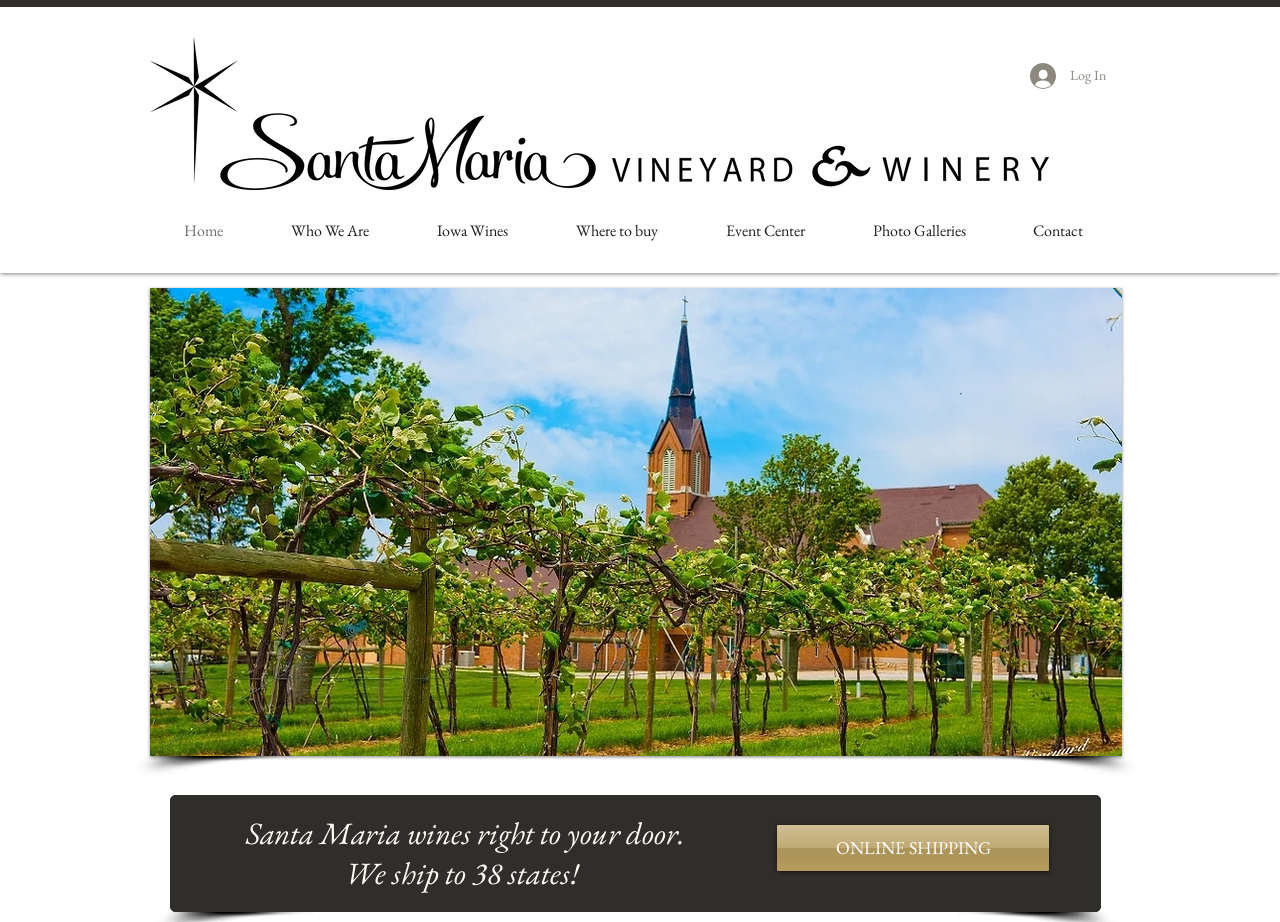Highlight the bounding box coordinates of the element you need to click to perform the following instruction: "Play the slideshow."

[0.836, 0.793, 0.852, 0.809]